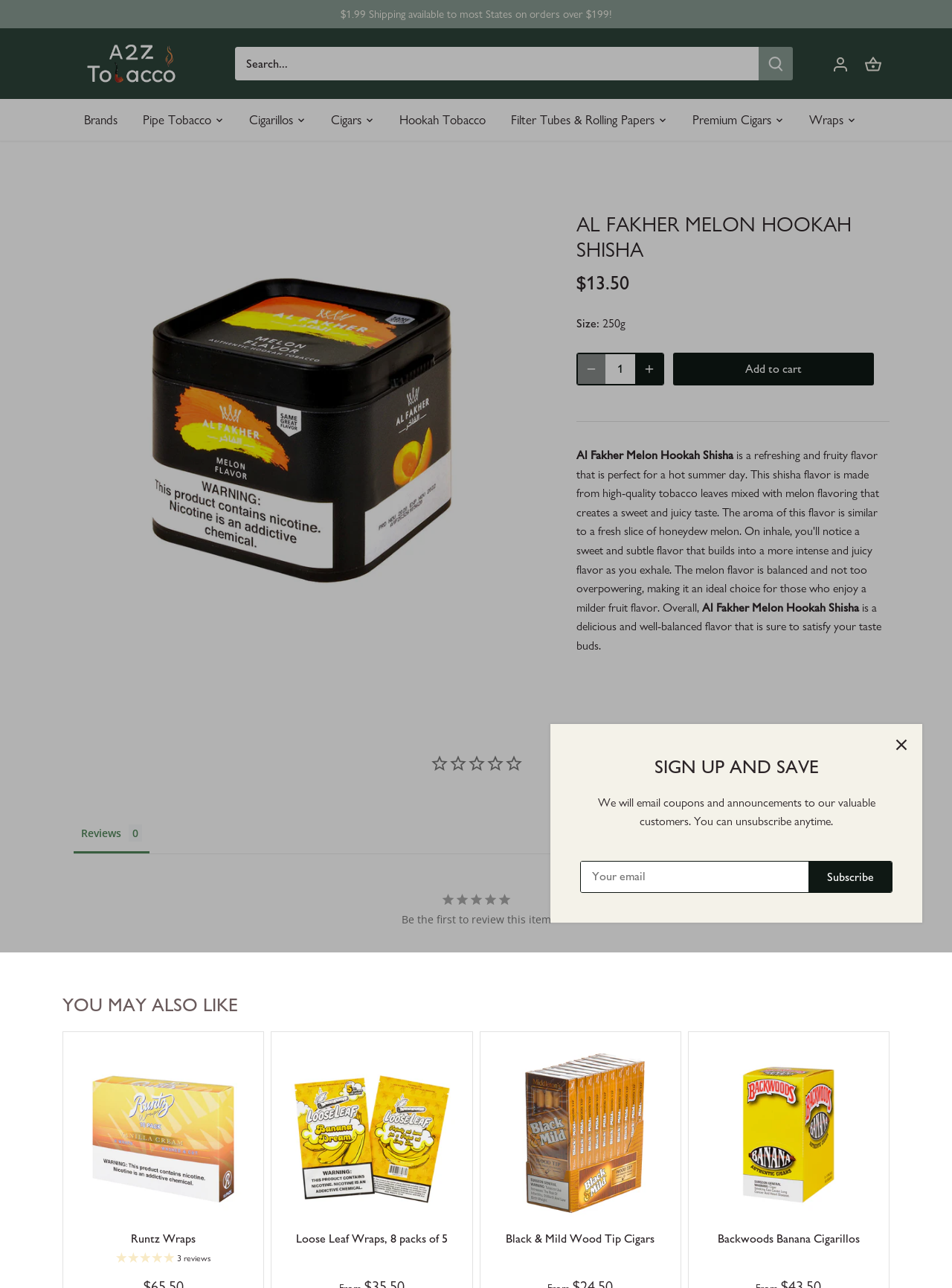Locate the bounding box coordinates of the item that should be clicked to fulfill the instruction: "Search for products".

[0.247, 0.036, 0.798, 0.062]